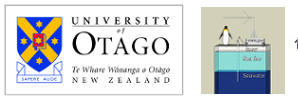Explain what is happening in the image with as much detail as possible.

The image features the logo of the University of Otago, prominently displayed with elements that represent the institution's identity and heritage. To the right, there is an illustration depicting a penguin on a floating ice platform, symbolizing the university's commitment to scientific research, particularly in marine and environmental studies. This visual context is enriched by the university's motto "Sapere Aude," which translates to "Dare to be Wise." The combination of the logo and the scientific imagery highlights the university's connection to Antarctic research, reinforcing its role as a leader in environmental science and monitoring initiatives.